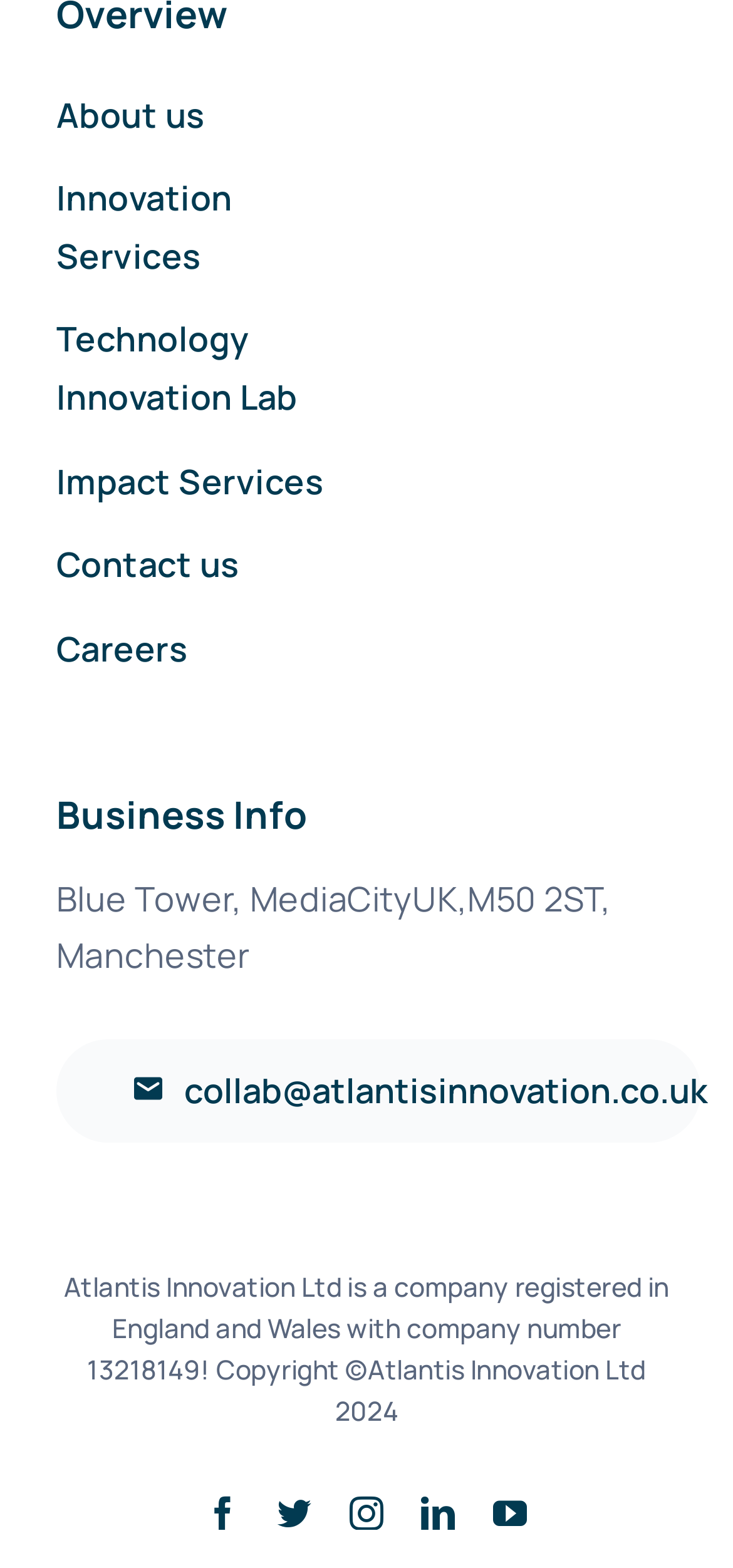Identify the bounding box coordinates of the region that should be clicked to execute the following instruction: "Go to Innovation Services".

[0.077, 0.108, 0.458, 0.184]